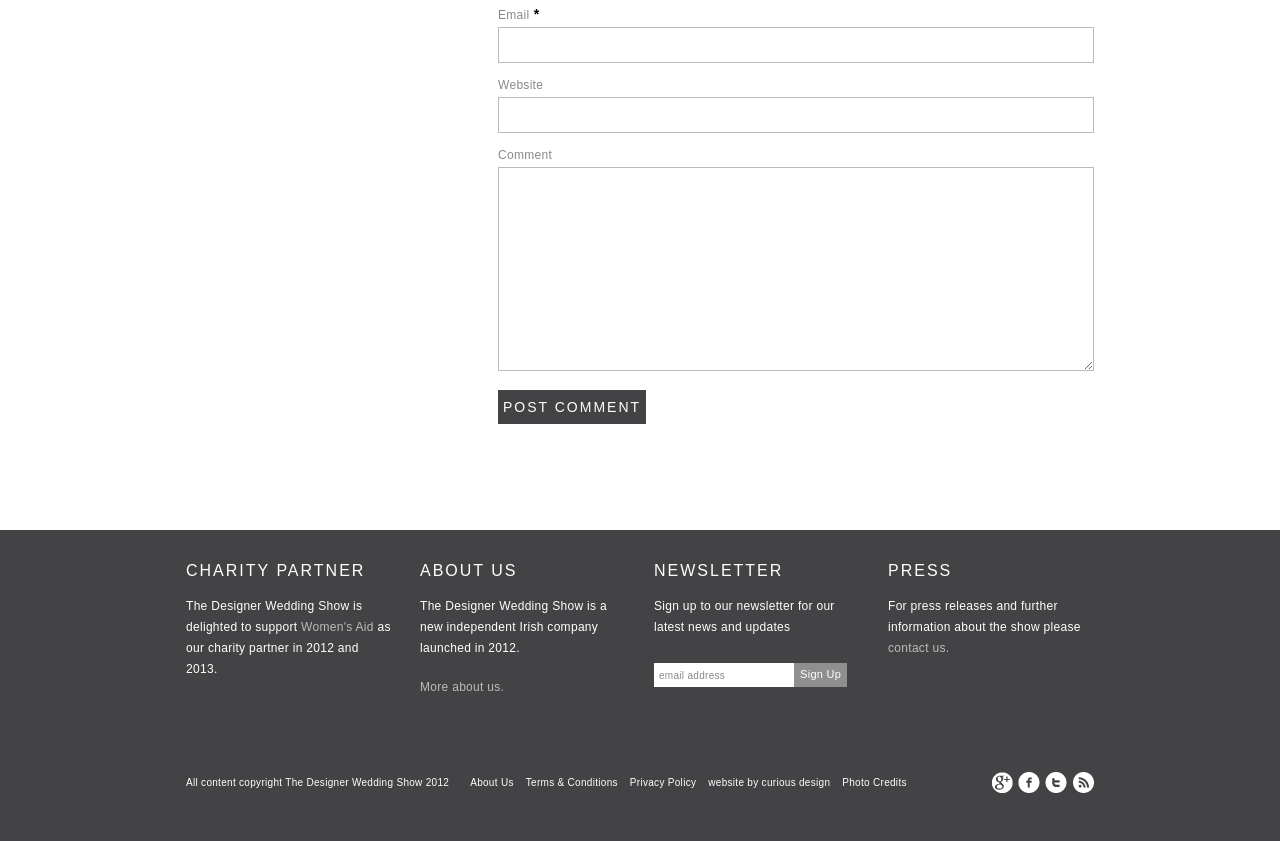Determine the bounding box for the described UI element: "parent_node: Email * name="email"".

[0.389, 0.032, 0.855, 0.075]